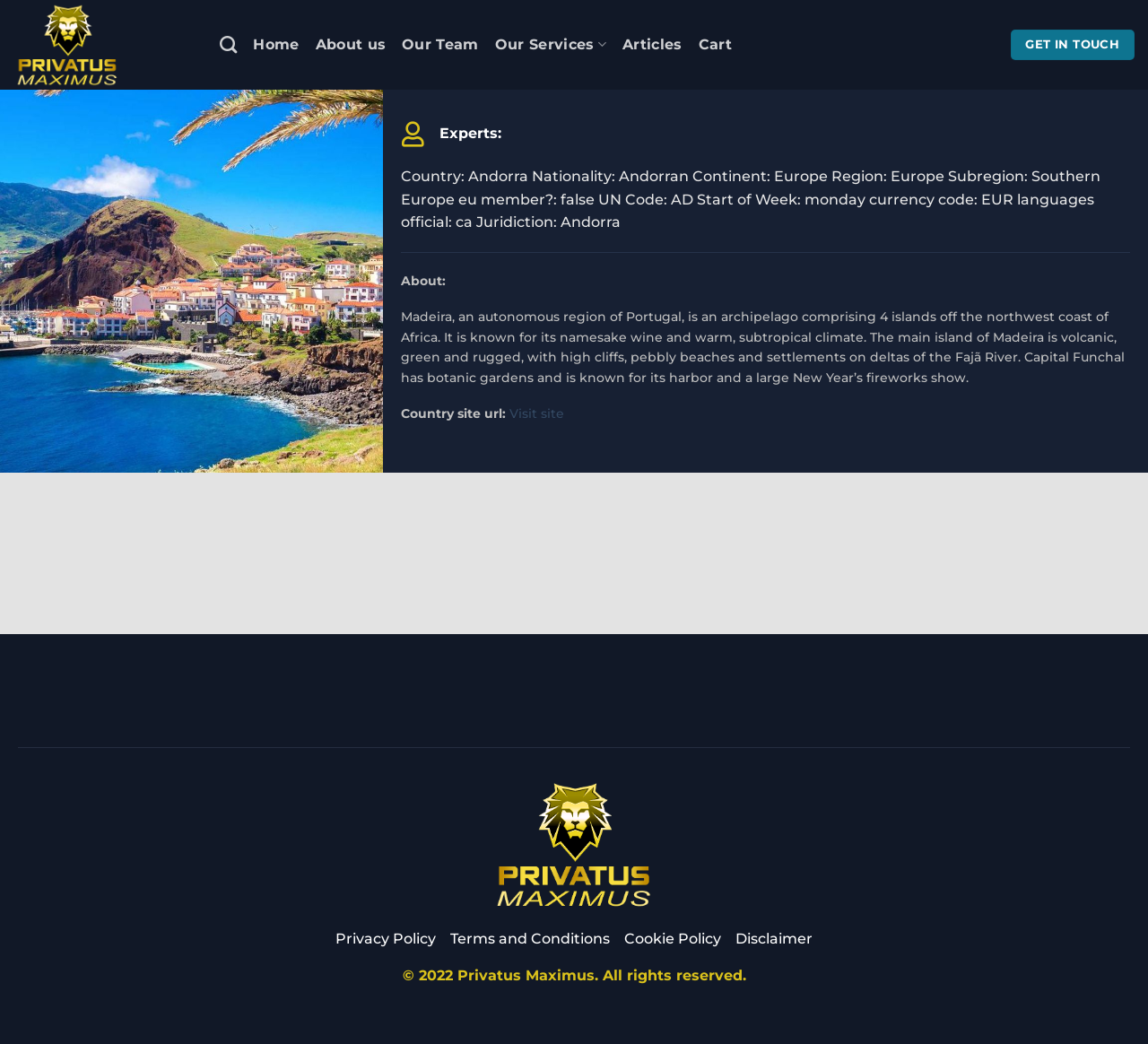Locate the bounding box coordinates of the element that should be clicked to execute the following instruction: "Click on the 'Home' link".

[0.221, 0.023, 0.261, 0.063]